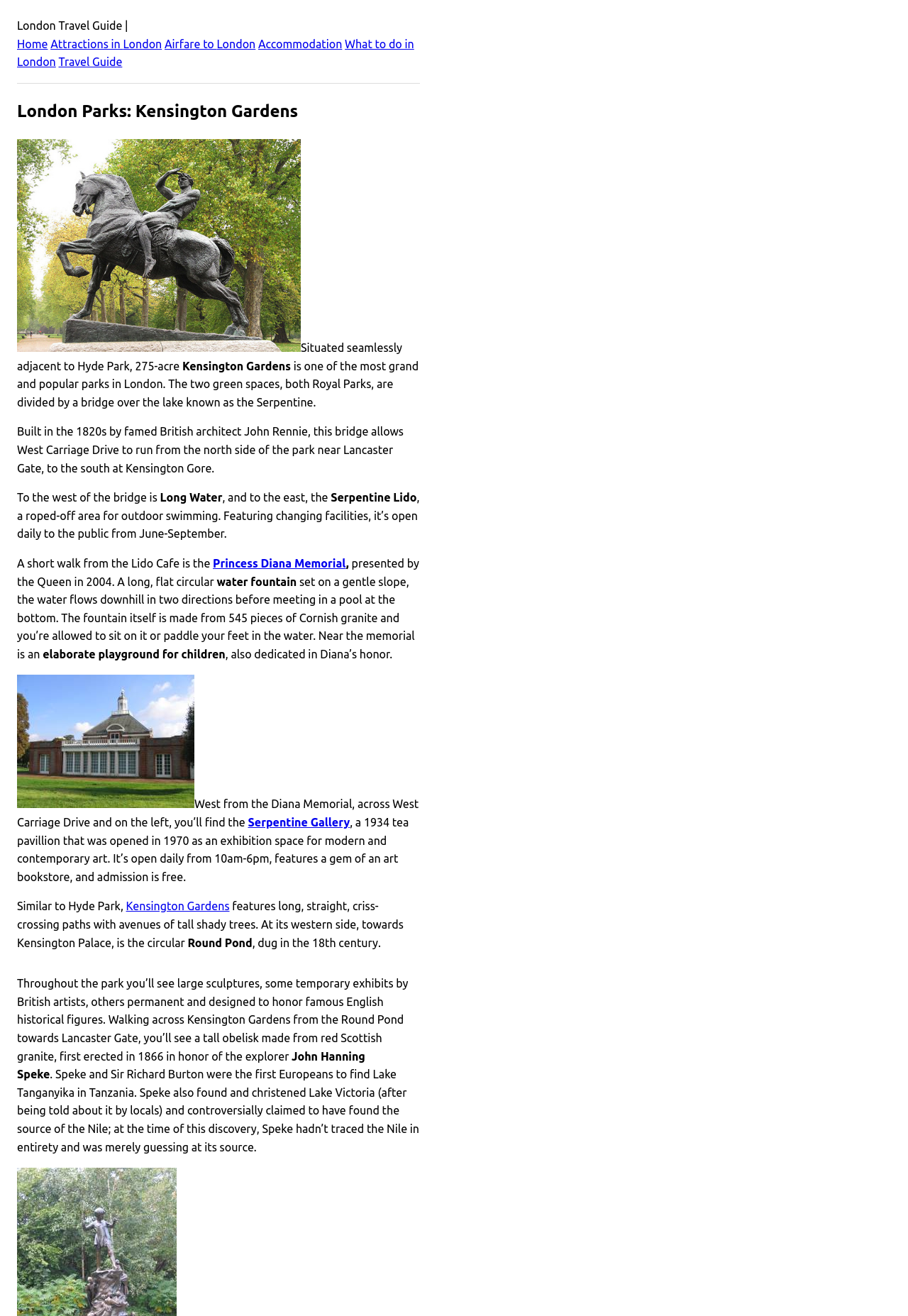Extract the primary header of the webpage and generate its text.

London Parks: Kensington Gardens